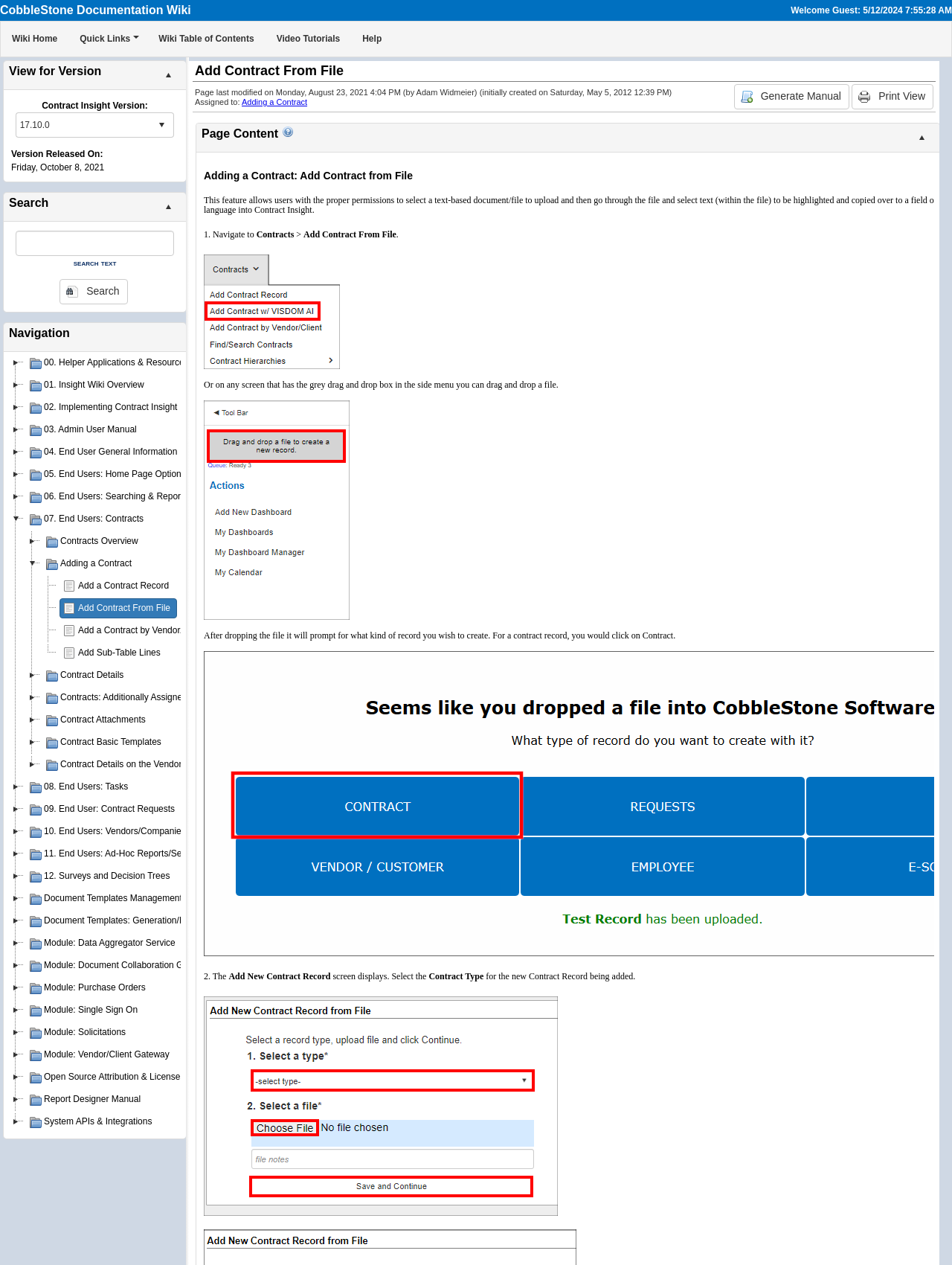How many rows are there in the search table?
Answer the question with as much detail as you can, using the image as a reference.

I counted the number of rows in the search table by looking at the table structure, which contains 3 rows.